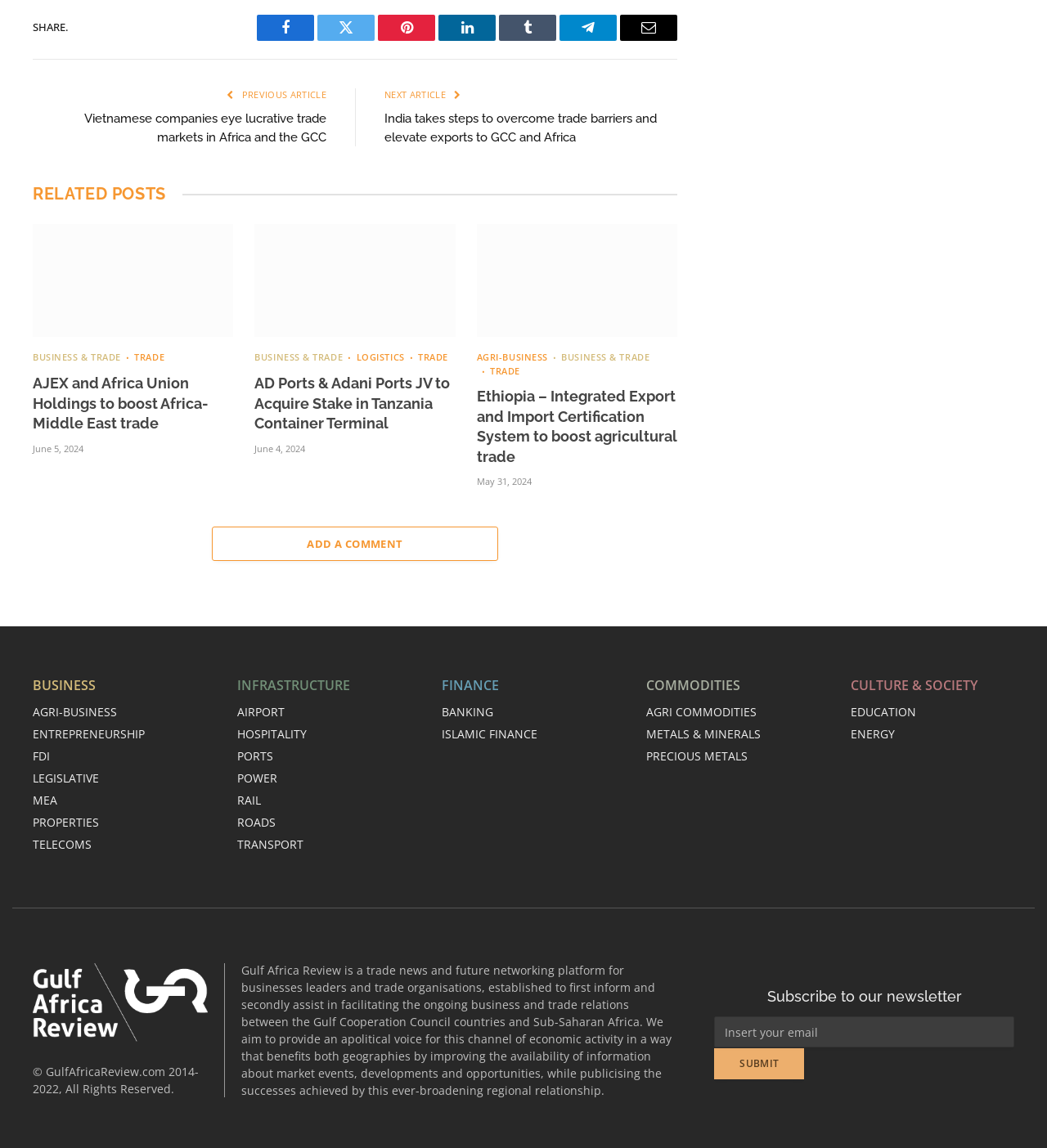Please identify the bounding box coordinates of the element that needs to be clicked to perform the following instruction: "View the article about Ethiopian trade".

[0.455, 0.195, 0.647, 0.294]